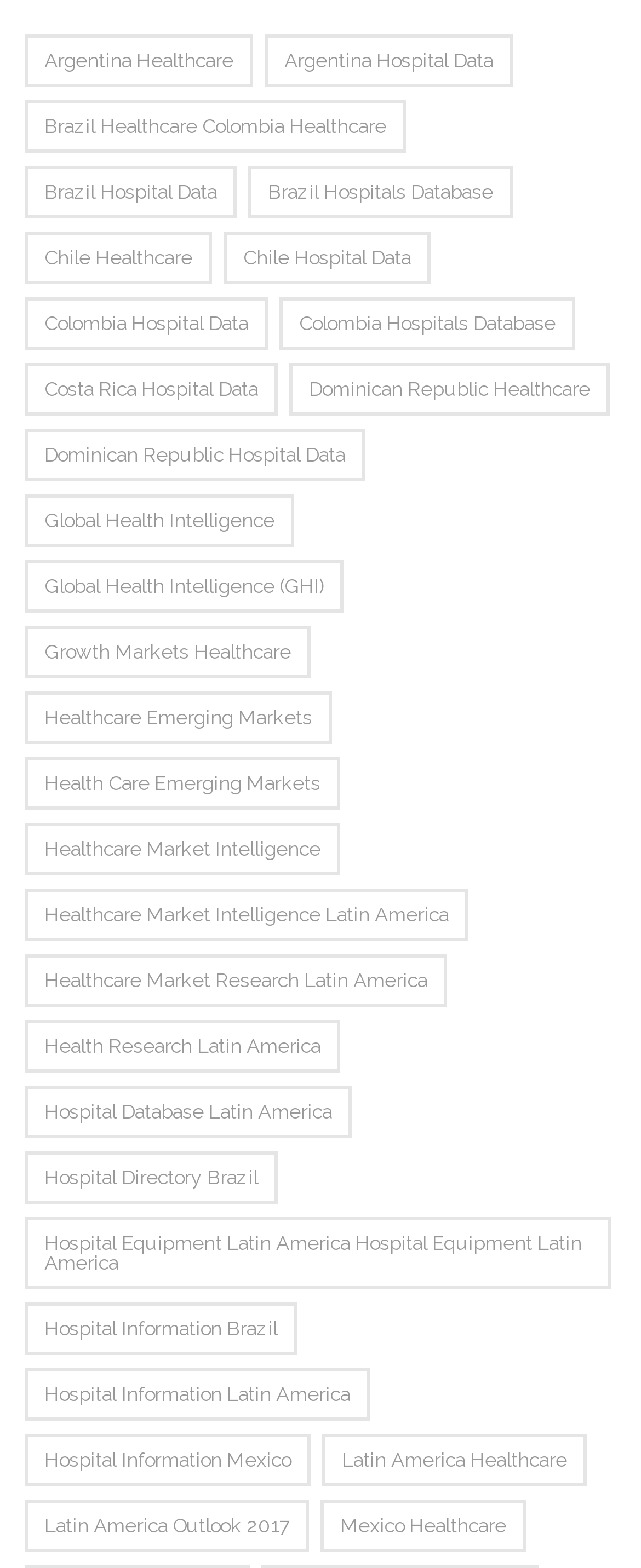Please analyze the image and provide a thorough answer to the question:
What is the category of 'Global Health Intelligence (152 items)'?

The link 'Global Health Intelligence (152 items)' is categorized under healthcare as it is related to health intelligence.